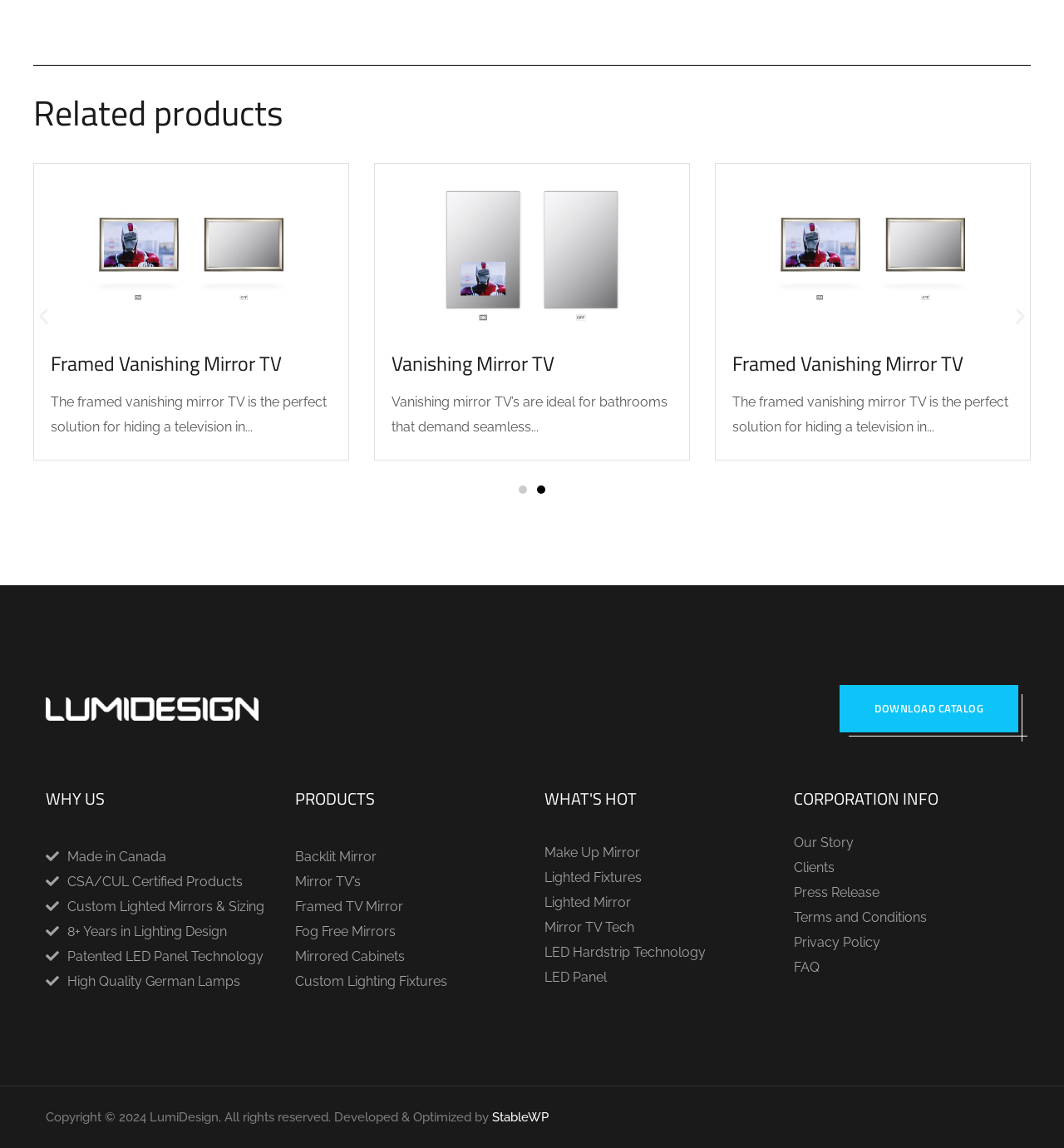Find the bounding box coordinates of the clickable area that will achieve the following instruction: "View Framed Vanishing Mirror TV product".

[0.048, 0.303, 0.265, 0.329]